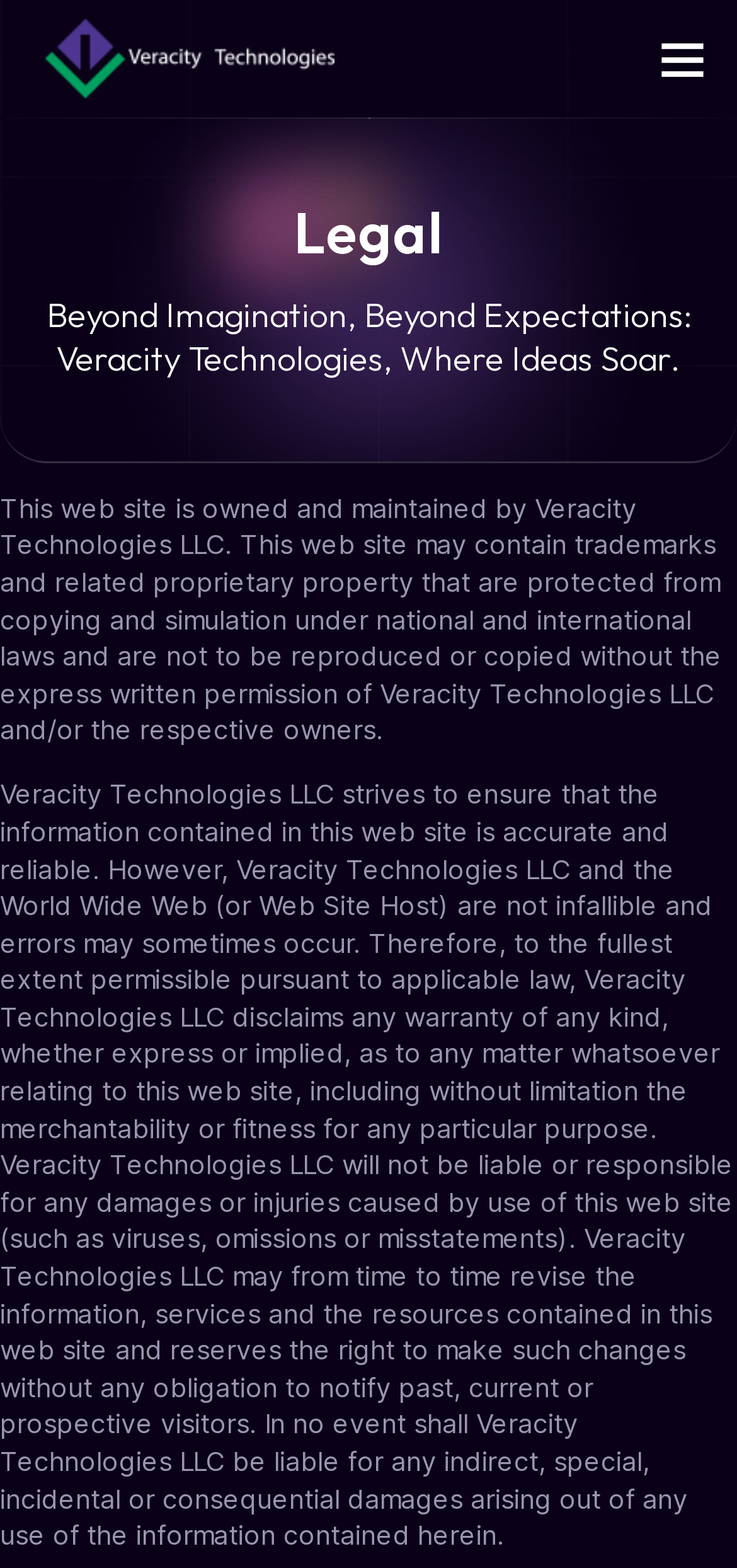Is Veracity Technologies LLC liable for damages caused by use of this website?
Use the information from the screenshot to give a comprehensive response to the question.

This answer can be obtained by reading the static text on the webpage, which states 'In no event shall Veracity Technologies LLC be liable for any indirect, special, incidental or consequential damages arising out of any use of the information contained herein.'